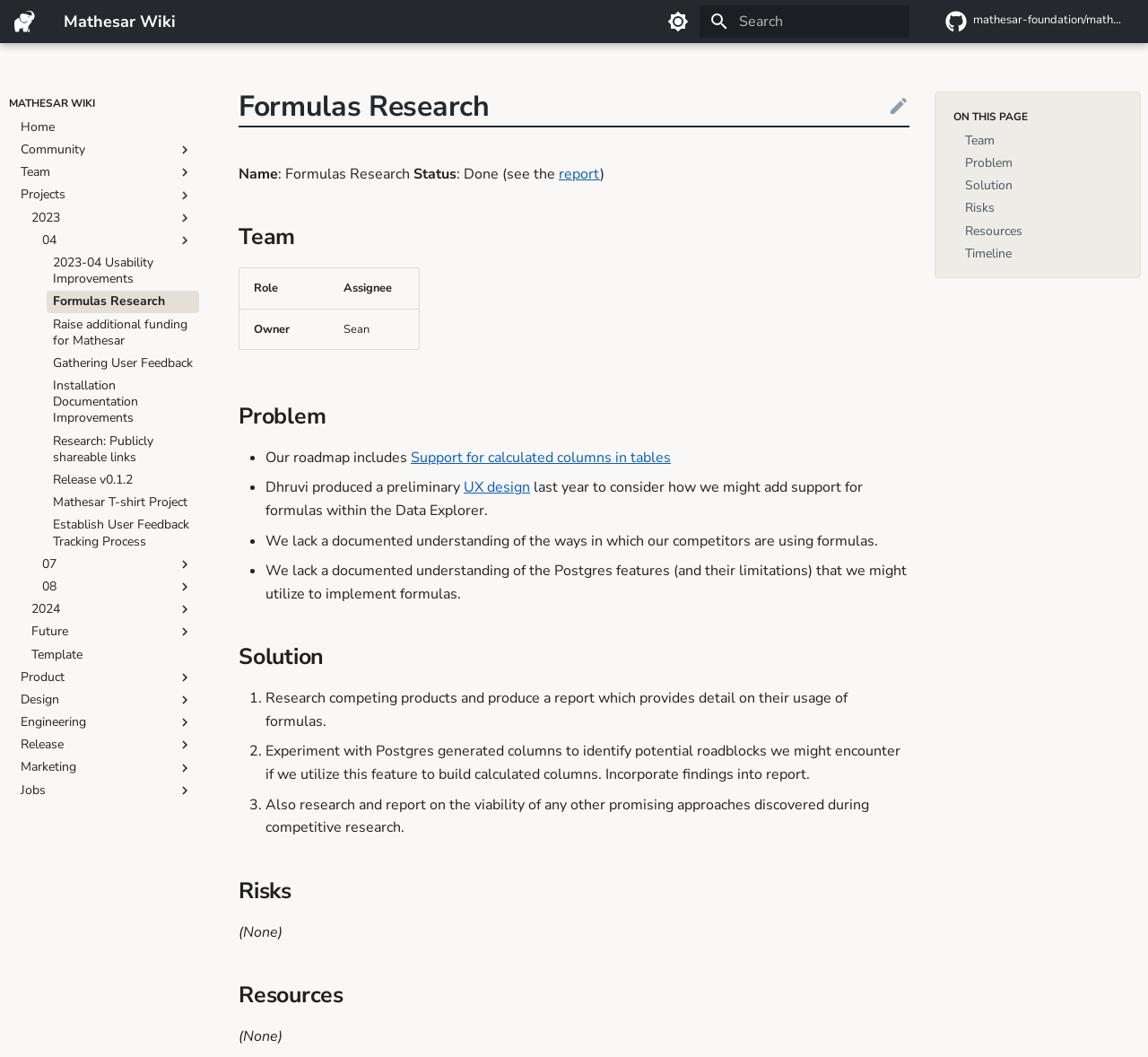Determine the bounding box coordinates of the section I need to click to execute the following instruction: "Go to the Mathesar Wiki homepage". Provide the coordinates as four float numbers between 0 and 1, i.e., [left, top, right, bottom].

[0.006, 0.003, 0.037, 0.037]